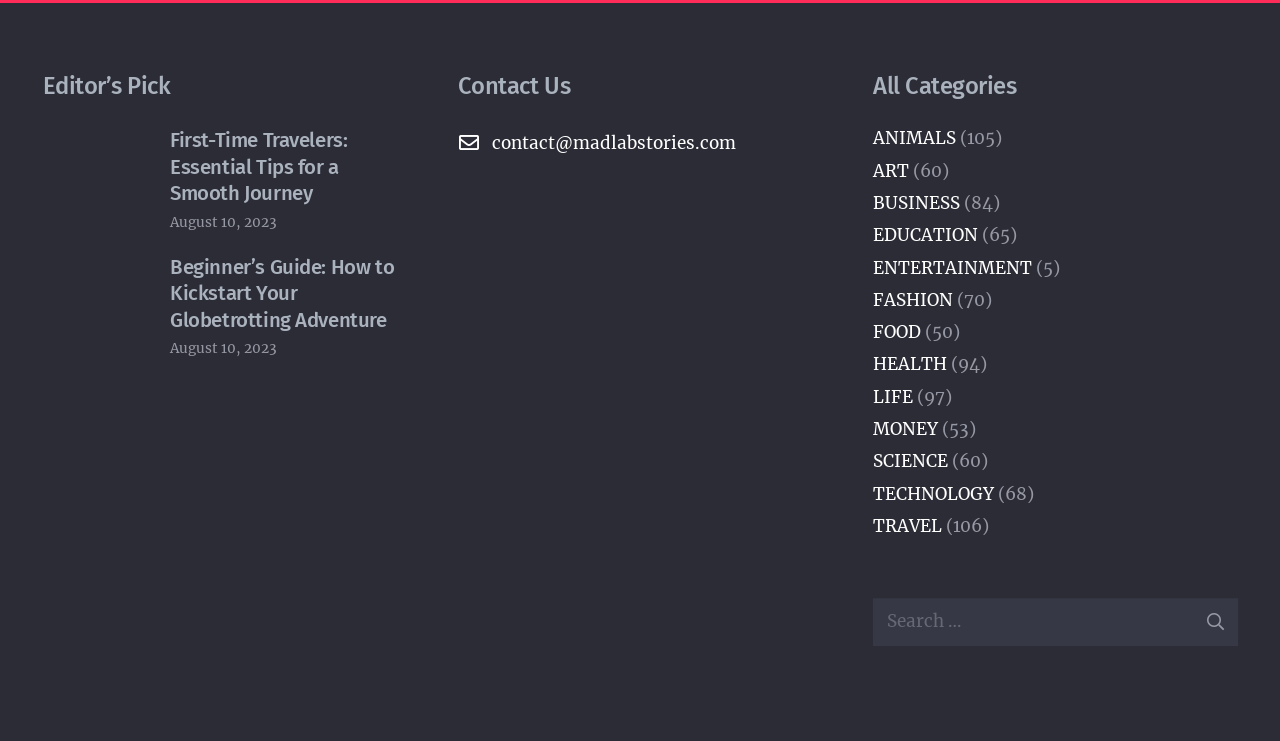Determine the bounding box of the UI element mentioned here: "parent_node: Search for: value="Search"". The coordinates must be in the format [left, top, right, bottom] with values ranging from 0 to 1.

[0.929, 0.807, 0.967, 0.872]